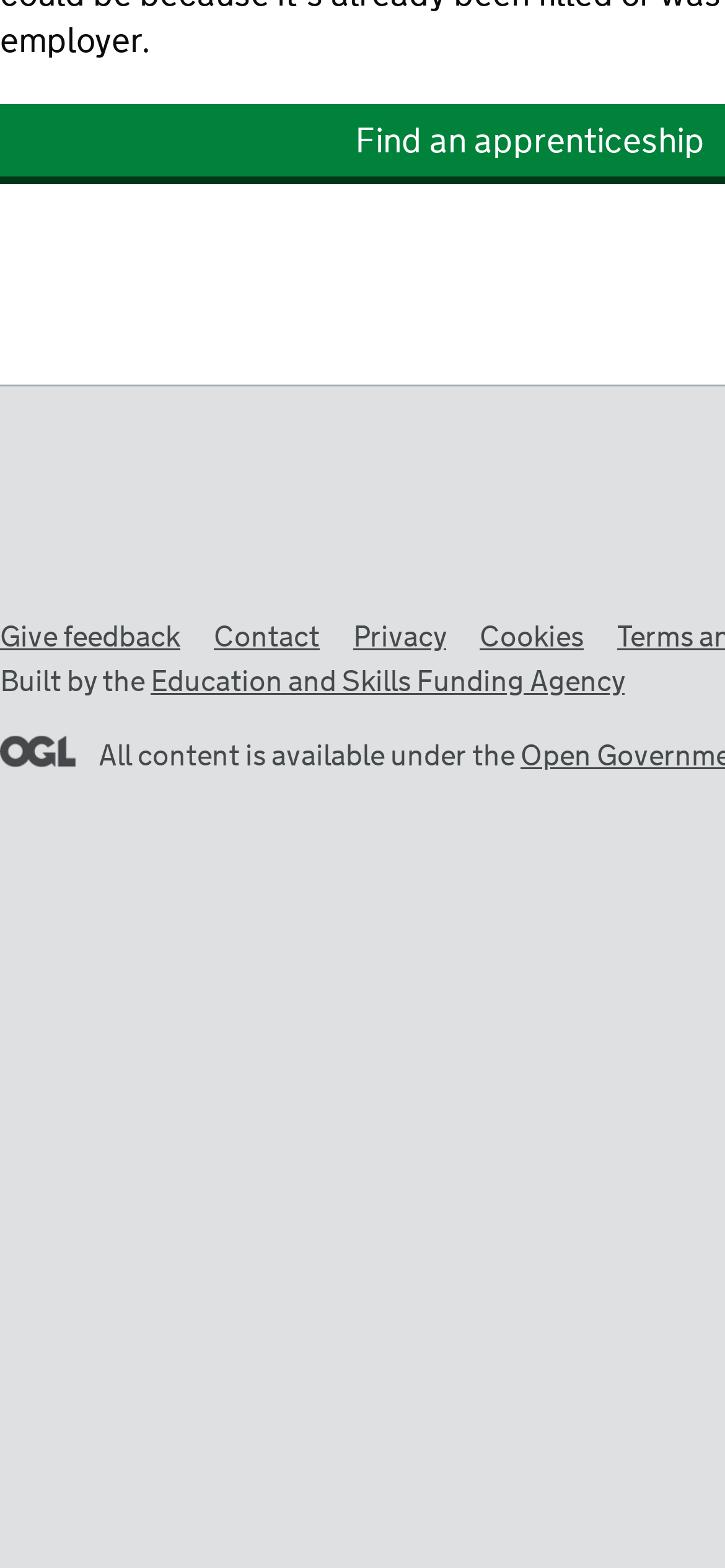Give the bounding box coordinates for the element described by: "Open Government Licence".

[0.0, 0.469, 0.105, 0.49]